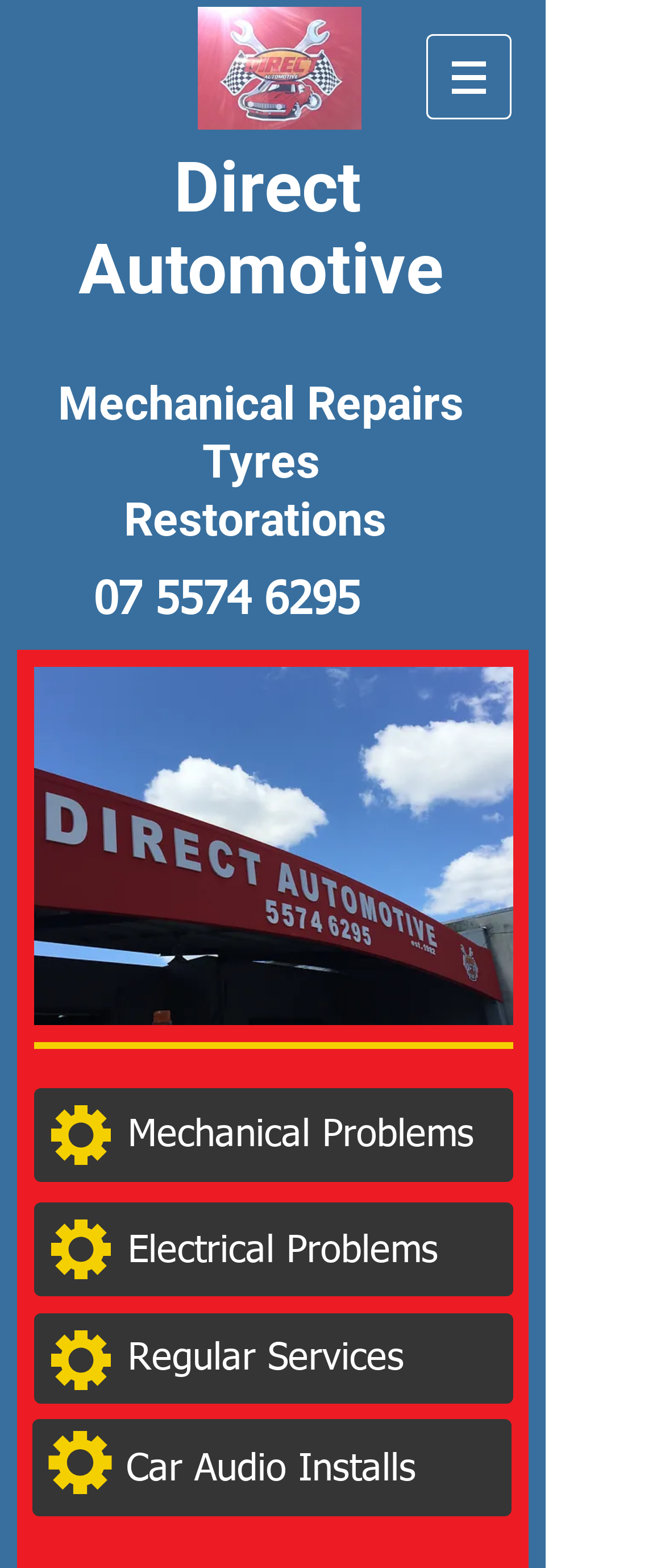Reply to the question with a brief word or phrase: What is the topic of the link at the bottom of the page?

Car Audio Installs